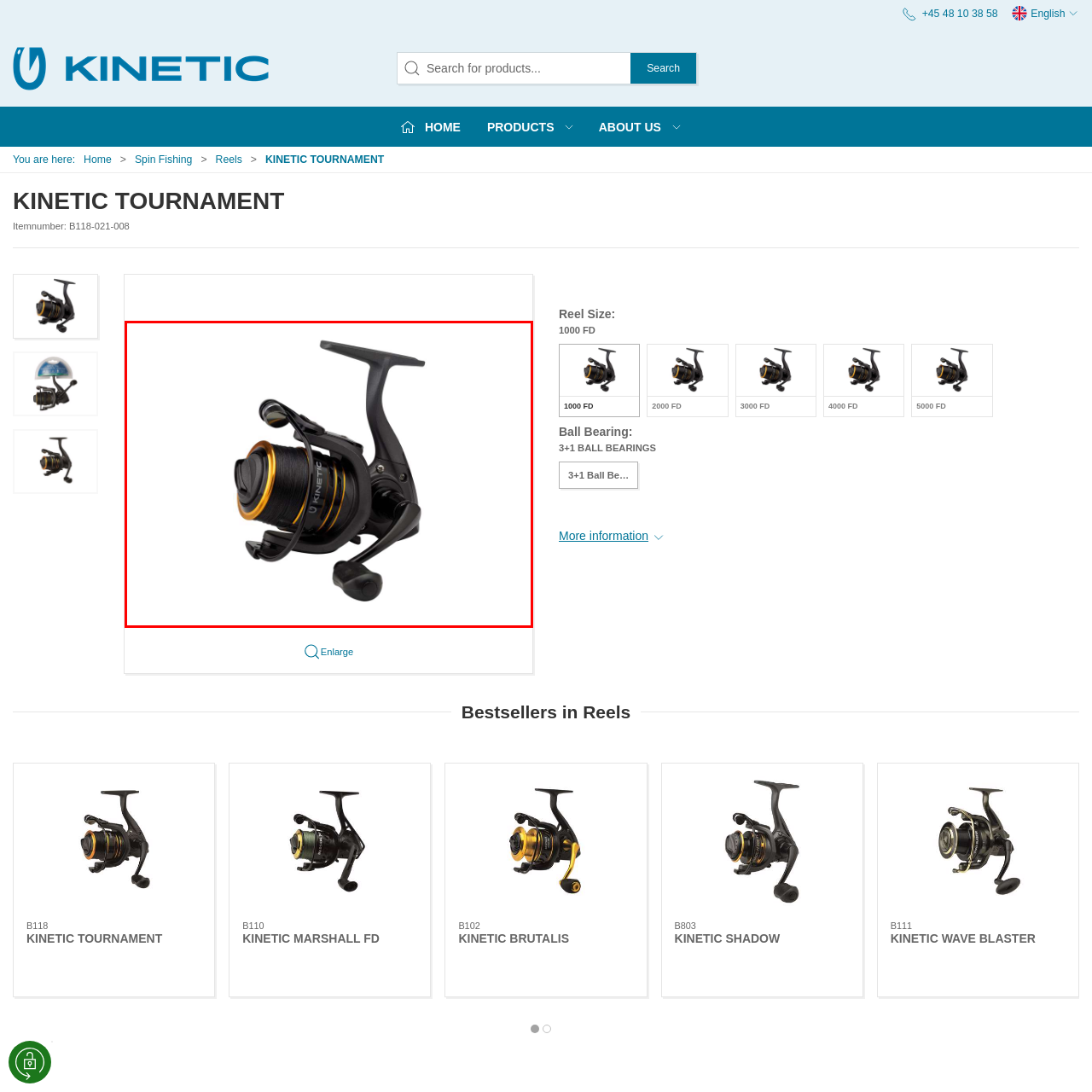Give an elaborate description of the visual elements within the red-outlined box.

This image showcases the Kinetic Tournament fishing reel, a finely crafted piece of equipment designed for avid anglers. The reel features a sleek black body adorned with striking golden accents, highlighting its modern yet durable design. The spool is neatly wound with line, demonstrating its readiness for action. The ergonomic handle is designed for comfort and ease of use, allowing for smooth operation during fishing trips. This innovative reel is part of the Kinetic brand, known for its high performance and reliability in various fishing conditions, making it an essential tool for both novice and experienced fishermen.